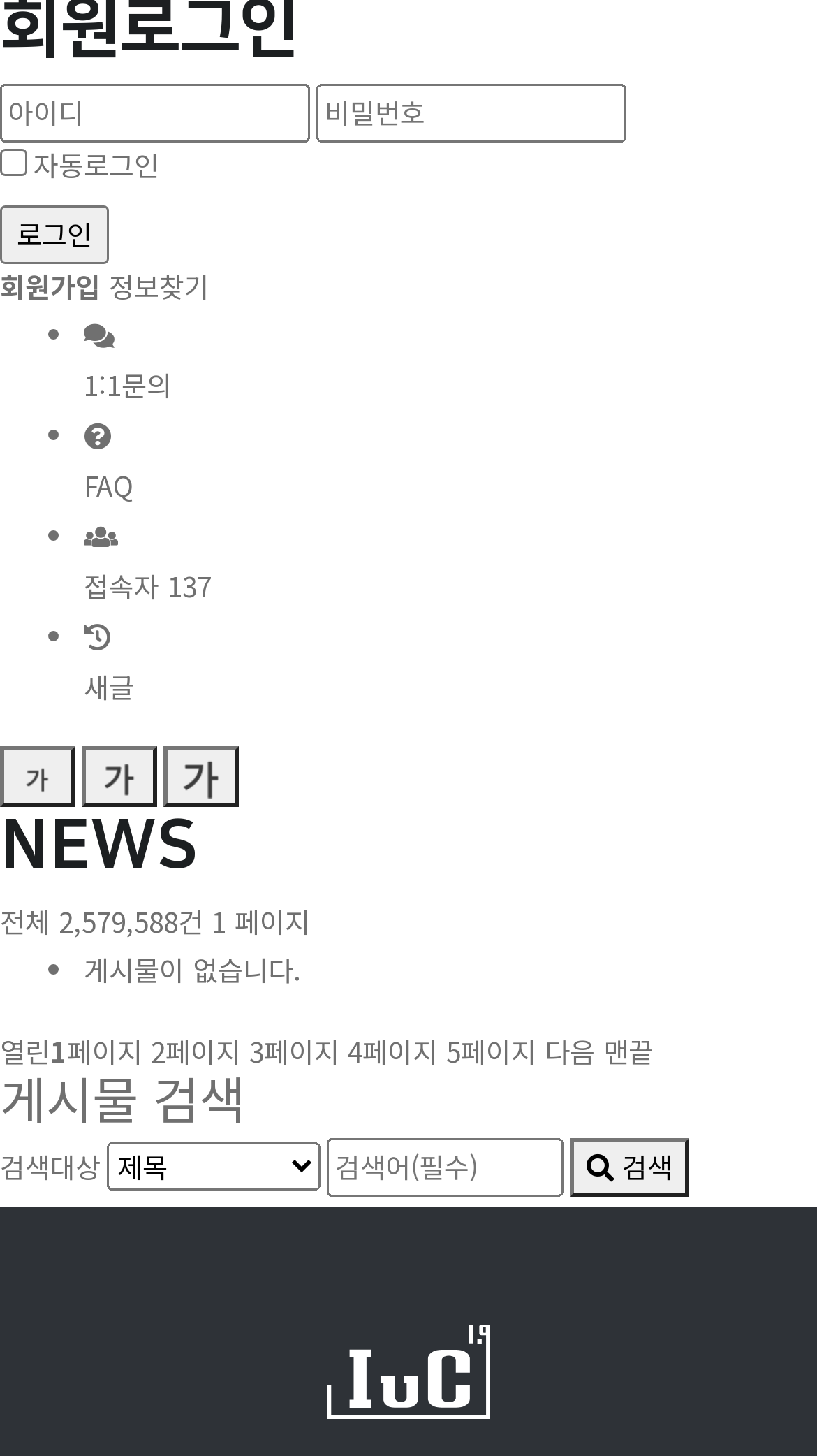Determine the bounding box for the described UI element: "GIS".

None